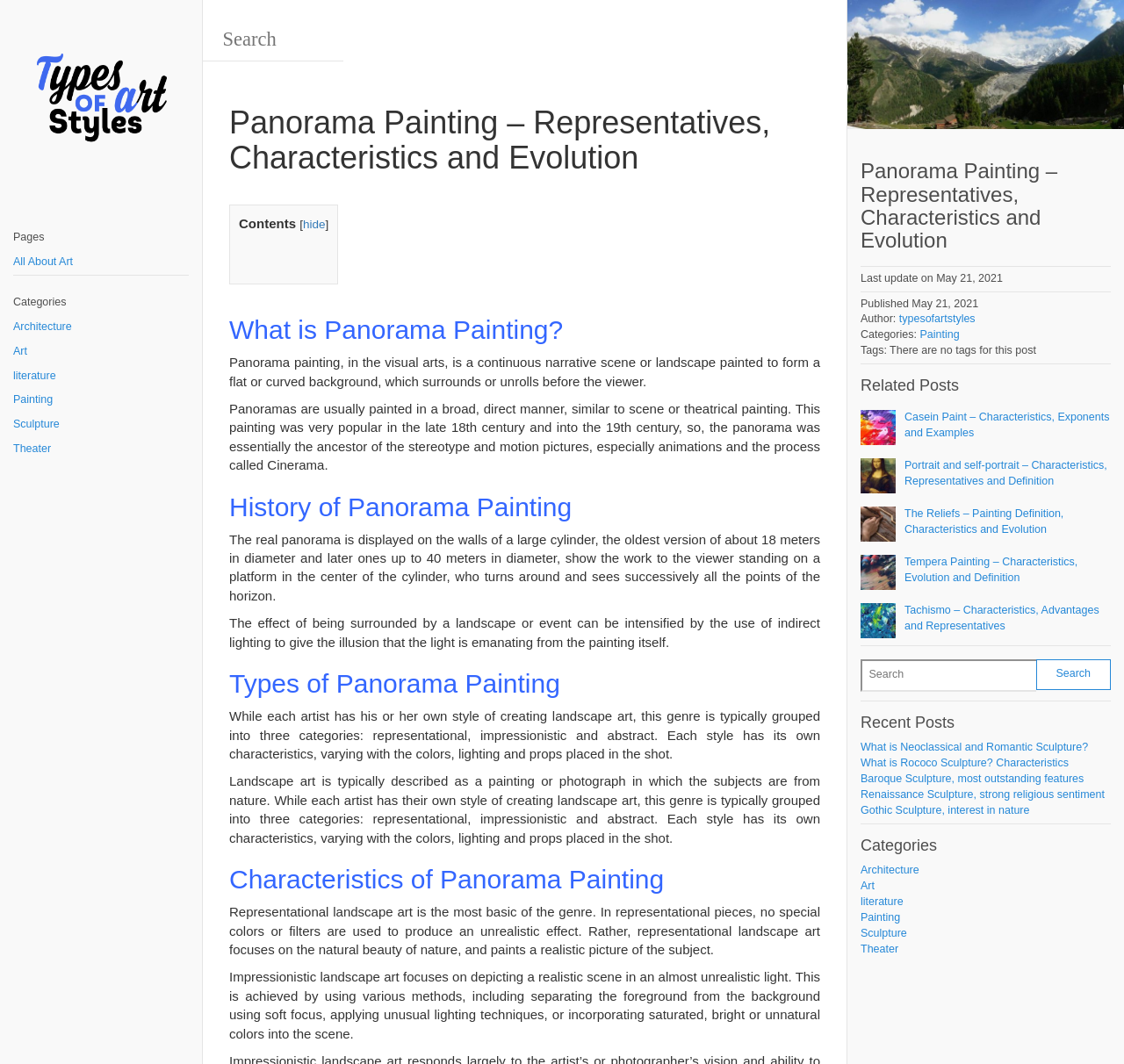Find the bounding box coordinates of the clickable element required to execute the following instruction: "view related posts". Provide the coordinates as four float numbers between 0 and 1, i.e., [left, top, right, bottom].

[0.766, 0.355, 0.988, 0.371]